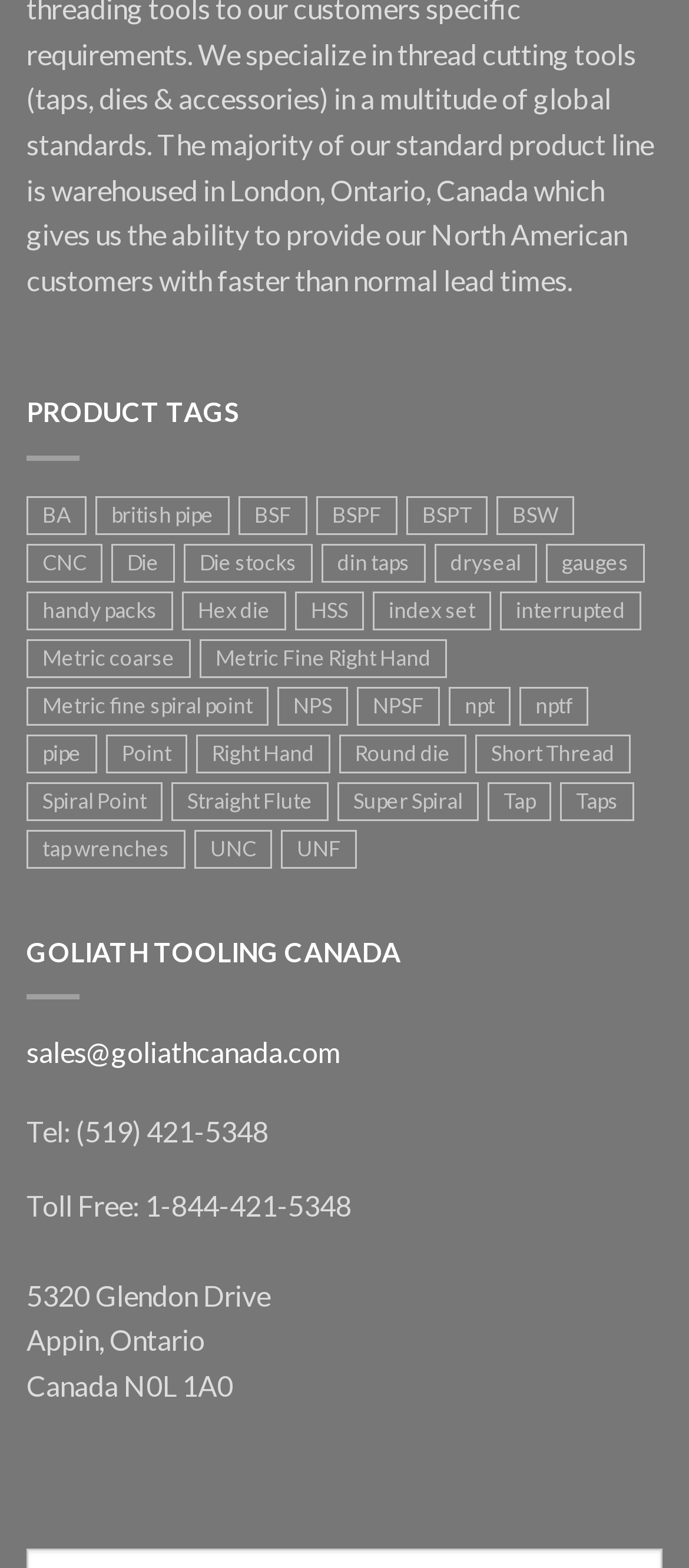Show the bounding box coordinates of the region that should be clicked to follow the instruction: "Click on the 'BA' product tag."

[0.038, 0.316, 0.126, 0.341]